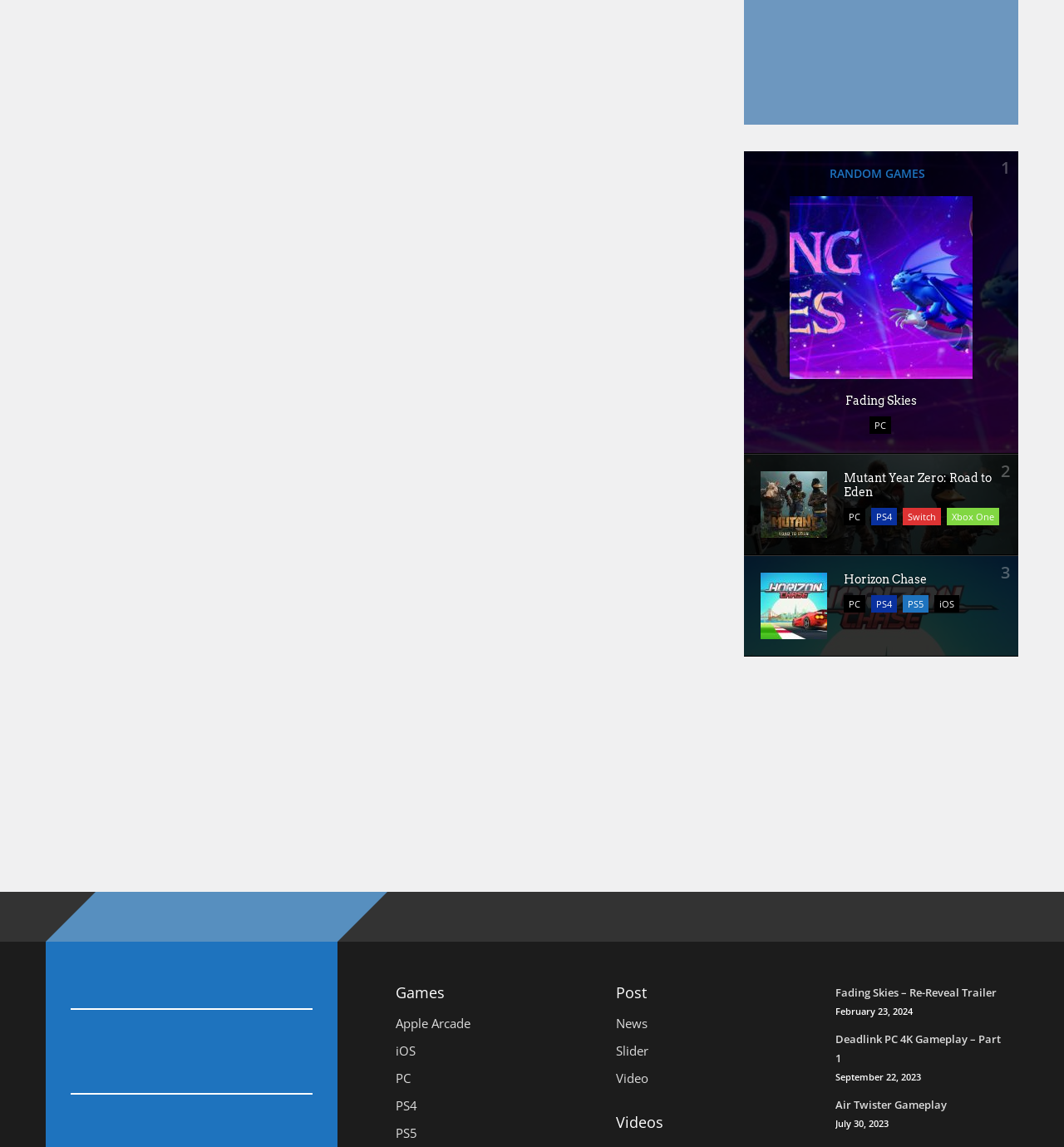Locate the bounding box coordinates of the clickable area needed to fulfill the instruction: "View the video Fading Skies – Re-Reveal Trailer".

[0.785, 0.859, 0.937, 0.872]